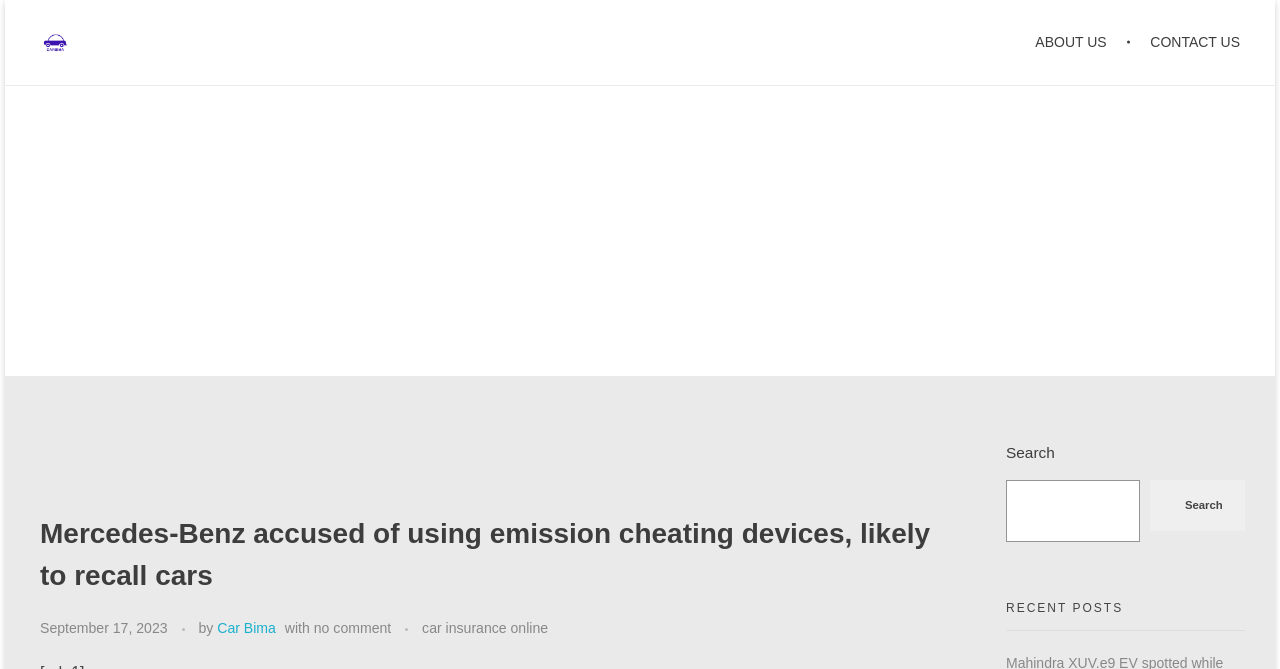Give a concise answer using one word or a phrase to the following question:
Is there a search function on the webpage?

Yes